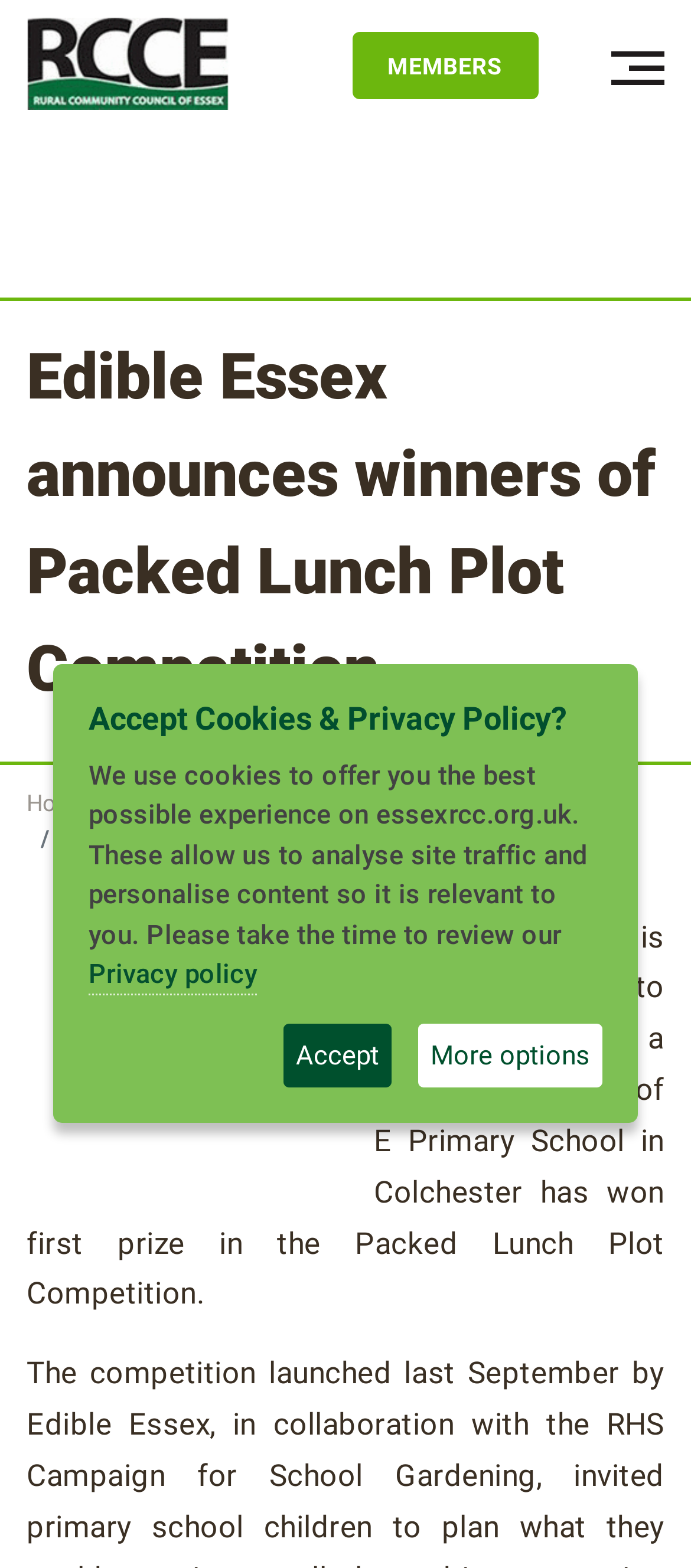Please identify the bounding box coordinates of the element on the webpage that should be clicked to follow this instruction: "Toggle navigation". The bounding box coordinates should be given as four float numbers between 0 and 1, formatted as [left, top, right, bottom].

[0.872, 0.027, 1.0, 0.054]